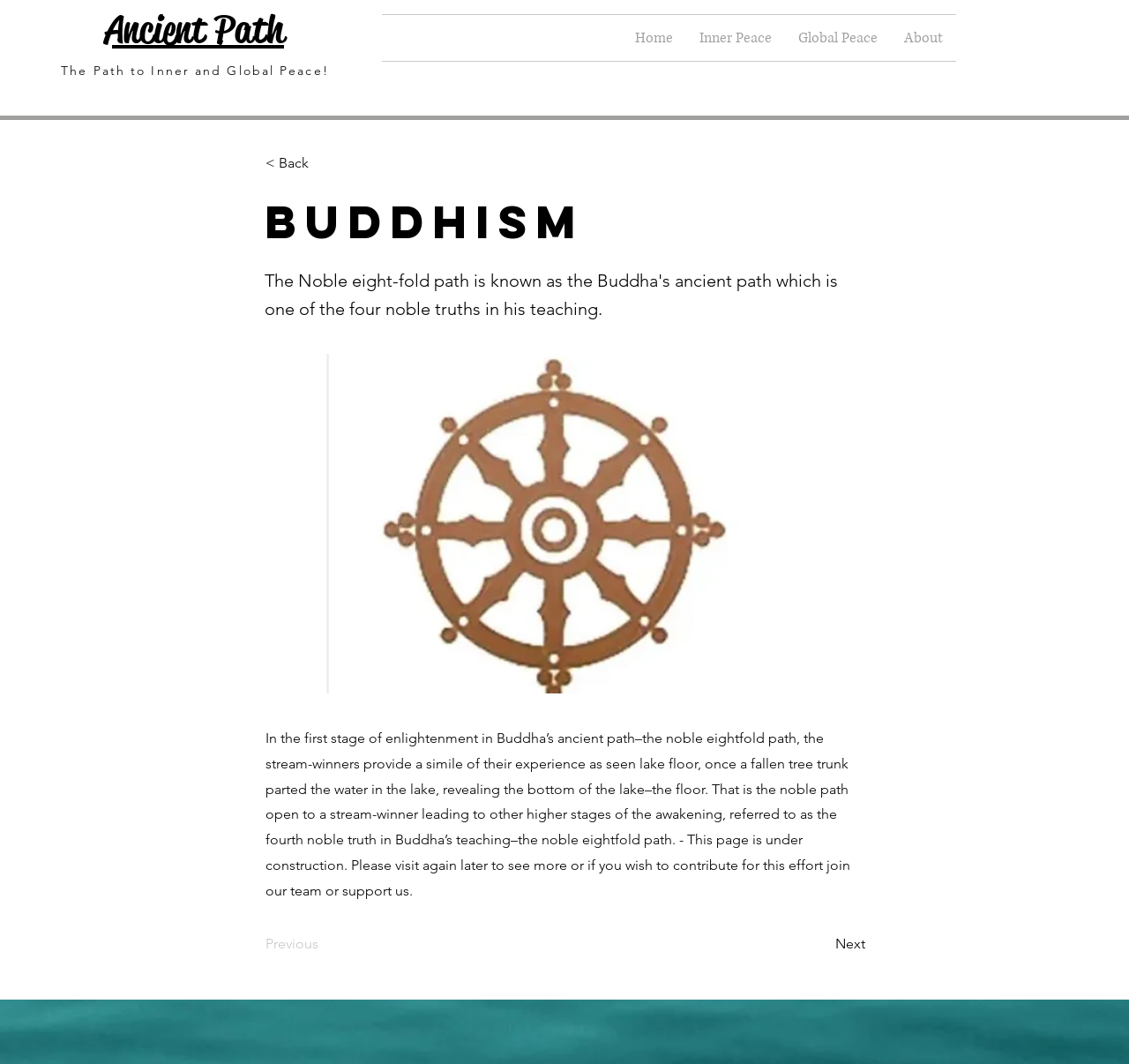Given the element description: "Global Peace", predict the bounding box coordinates of the UI element it refers to, using four float numbers between 0 and 1, i.e., [left, top, right, bottom].

[0.695, 0.014, 0.789, 0.057]